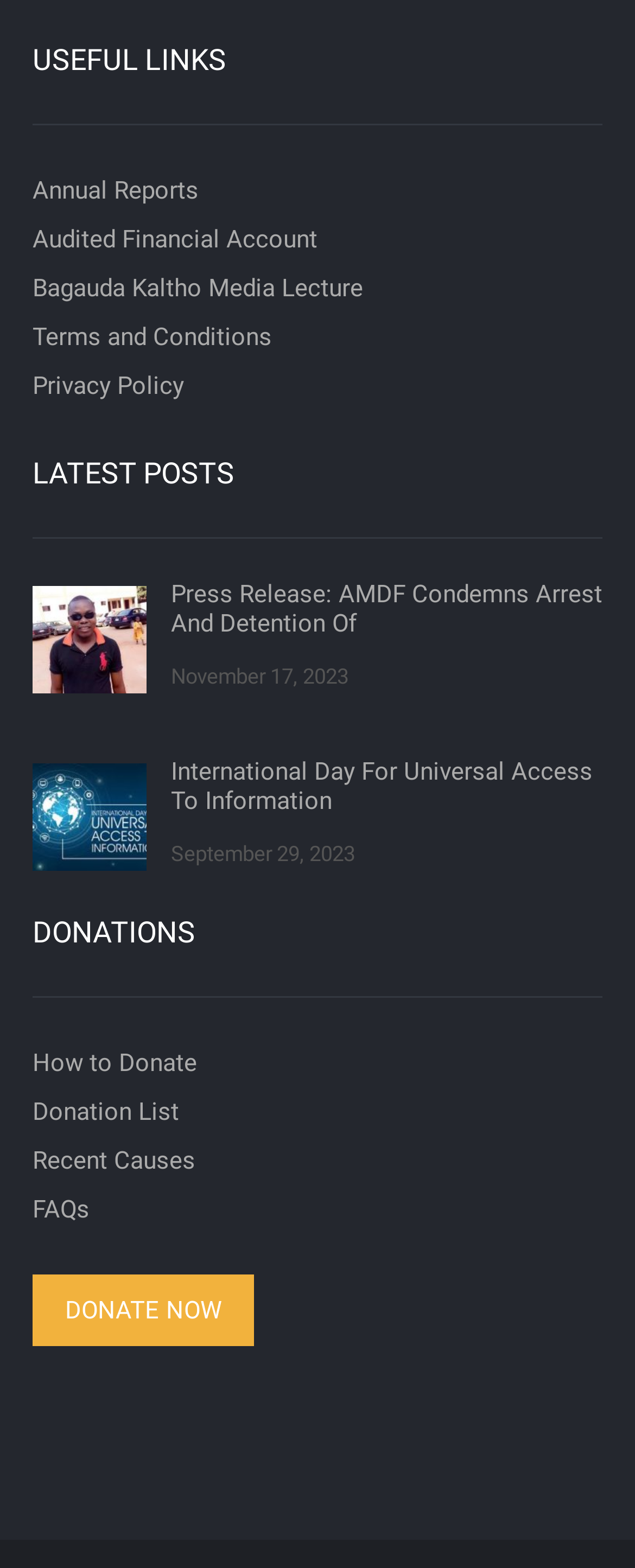Please provide the bounding box coordinates in the format (top-left x, top-left y, bottom-right x, bottom-right y). Remember, all values are floating point numbers between 0 and 1. What is the bounding box coordinate of the region described as: Recent Causes

[0.051, 0.724, 0.308, 0.755]